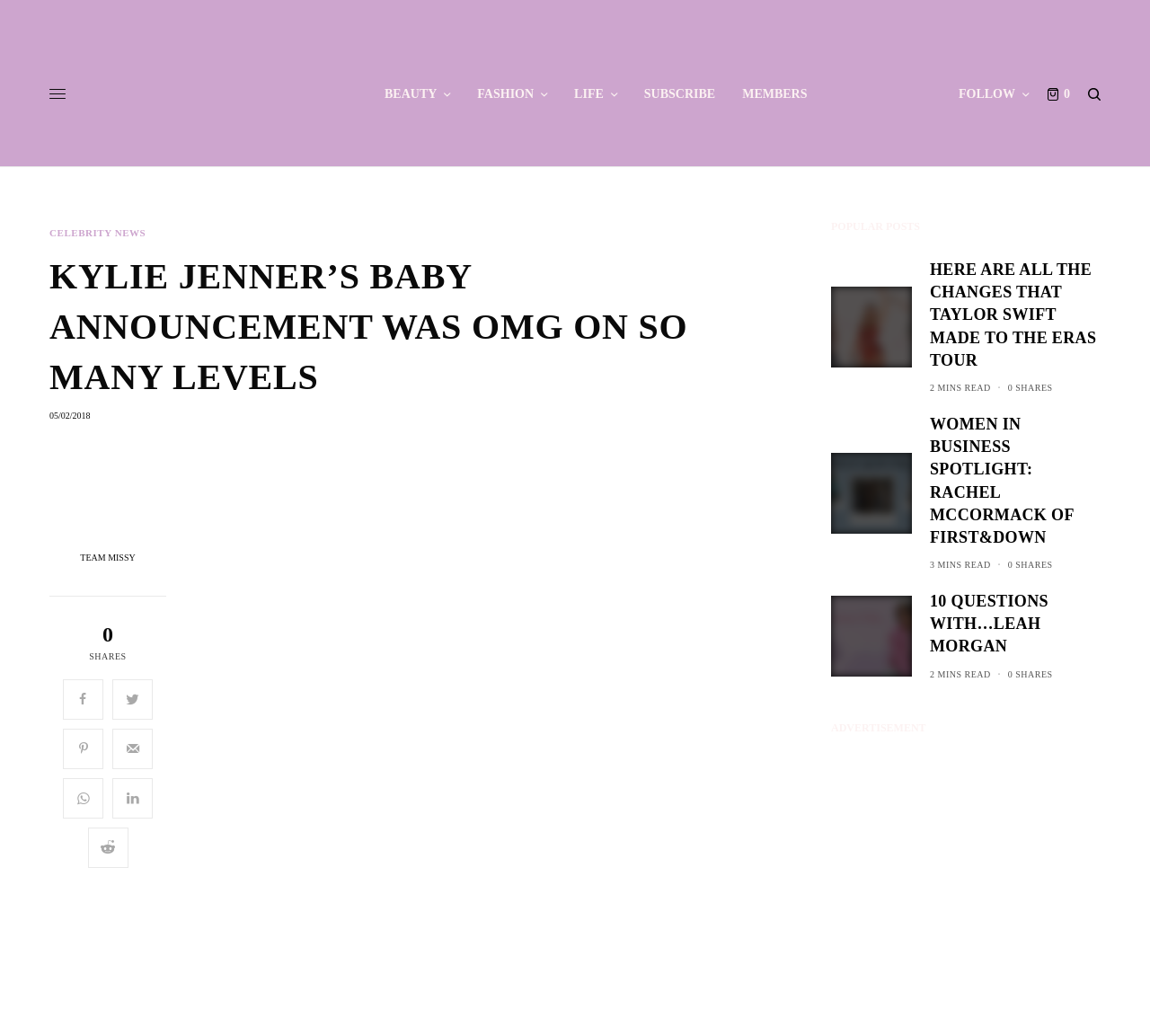How many minutes does it take to read the article 'HERE ARE ALL THE CHANGES THAT TAYLOR SWIFT MADE TO THE ERAS TOUR'?
Refer to the screenshot and answer in one word or phrase.

2